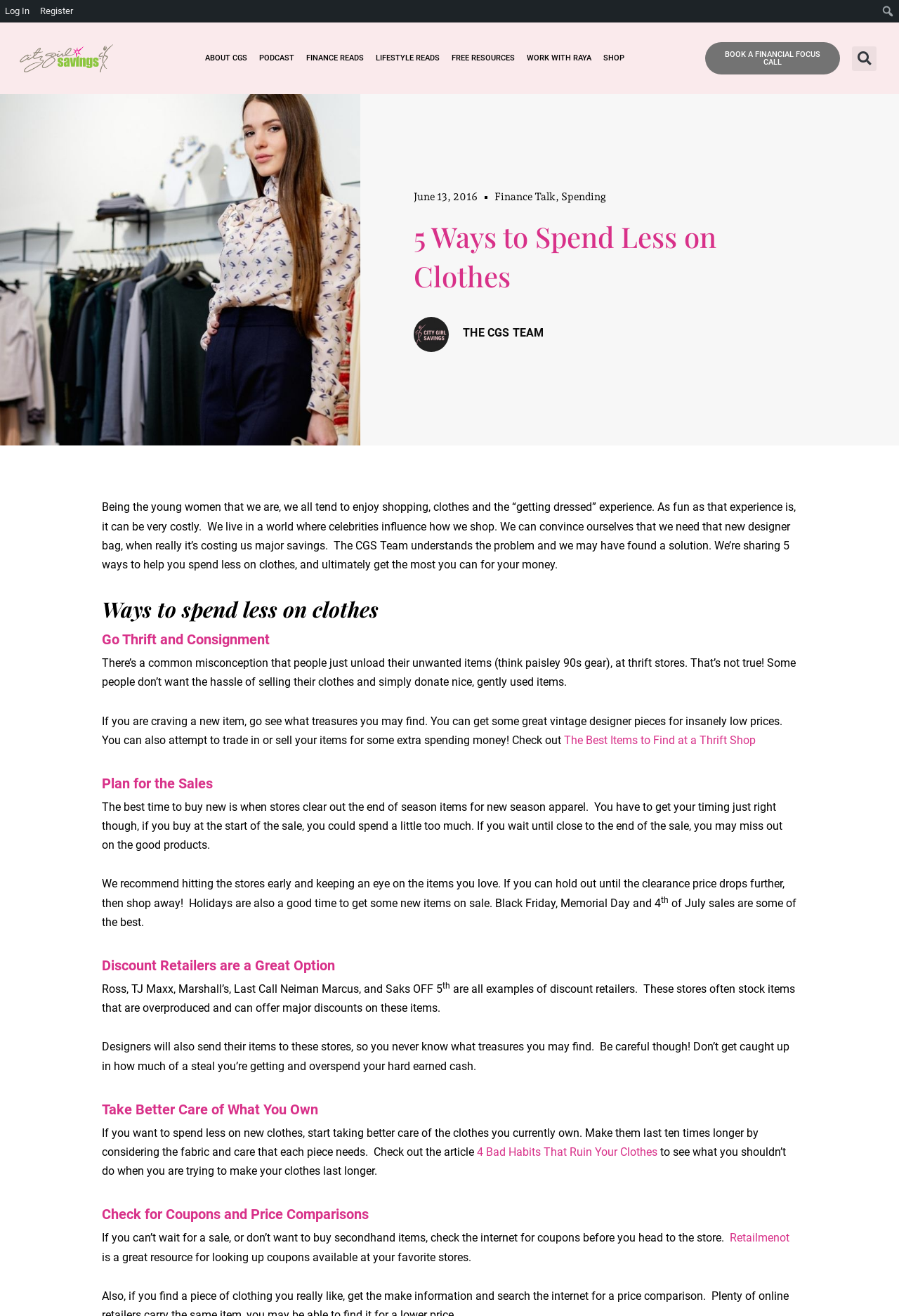Please examine the image and answer the question with a detailed explanation:
What is the purpose of checking the internet for coupons?

The webpage advises checking the internet for coupons before heading to the store, implying that the purpose is to save money by using these coupons.